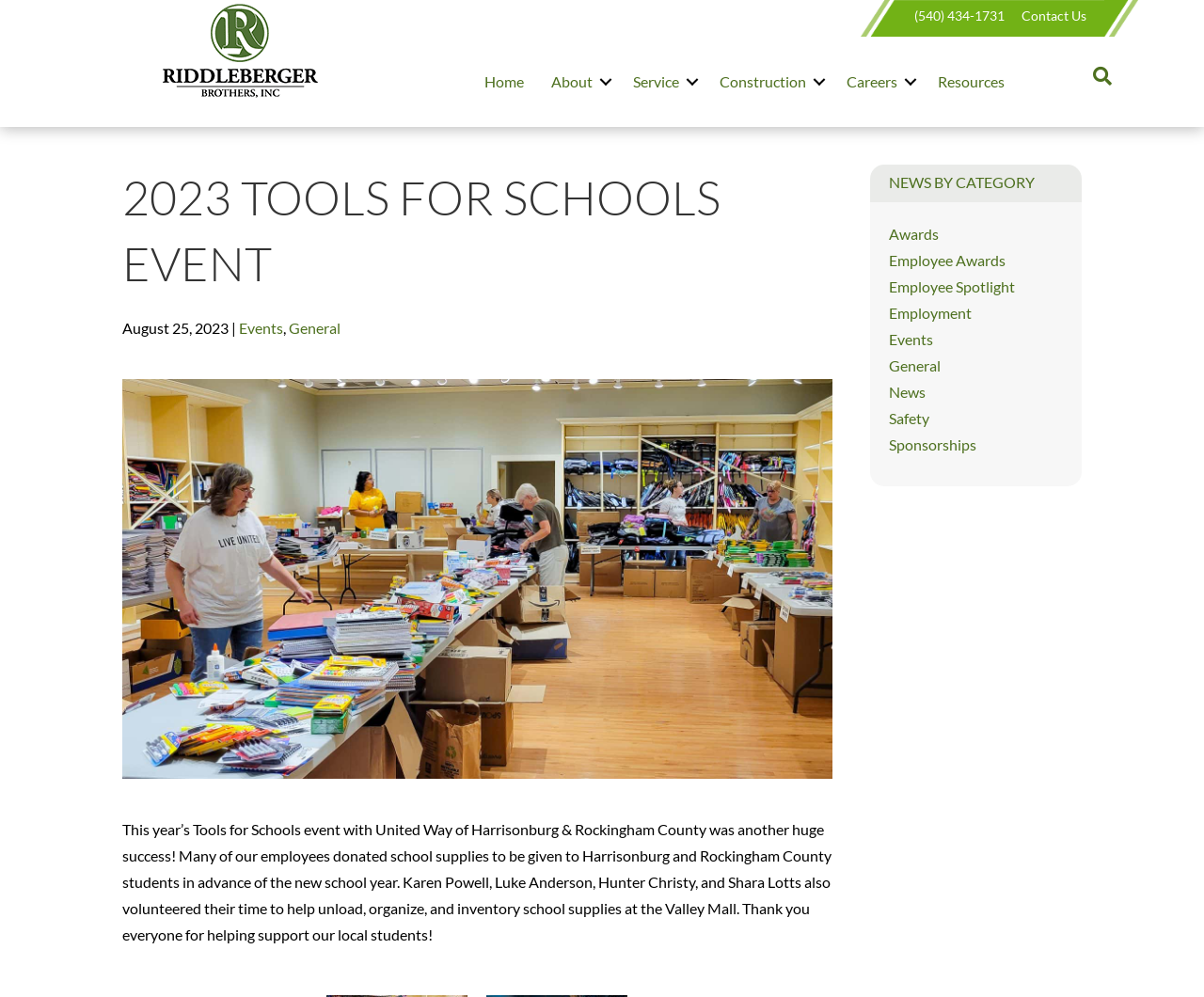Look at the image and write a detailed answer to the question: 
How many categories are there in the NEWS BY CATEGORY section?

I counted the number of links in the NEWS BY CATEGORY section, which are 'Awards', 'Employee Awards', 'Employee Spotlight', 'Employment', 'Events', 'General', 'News', 'Safety', and 'Sponsorships', and found that there are 9 categories in total.